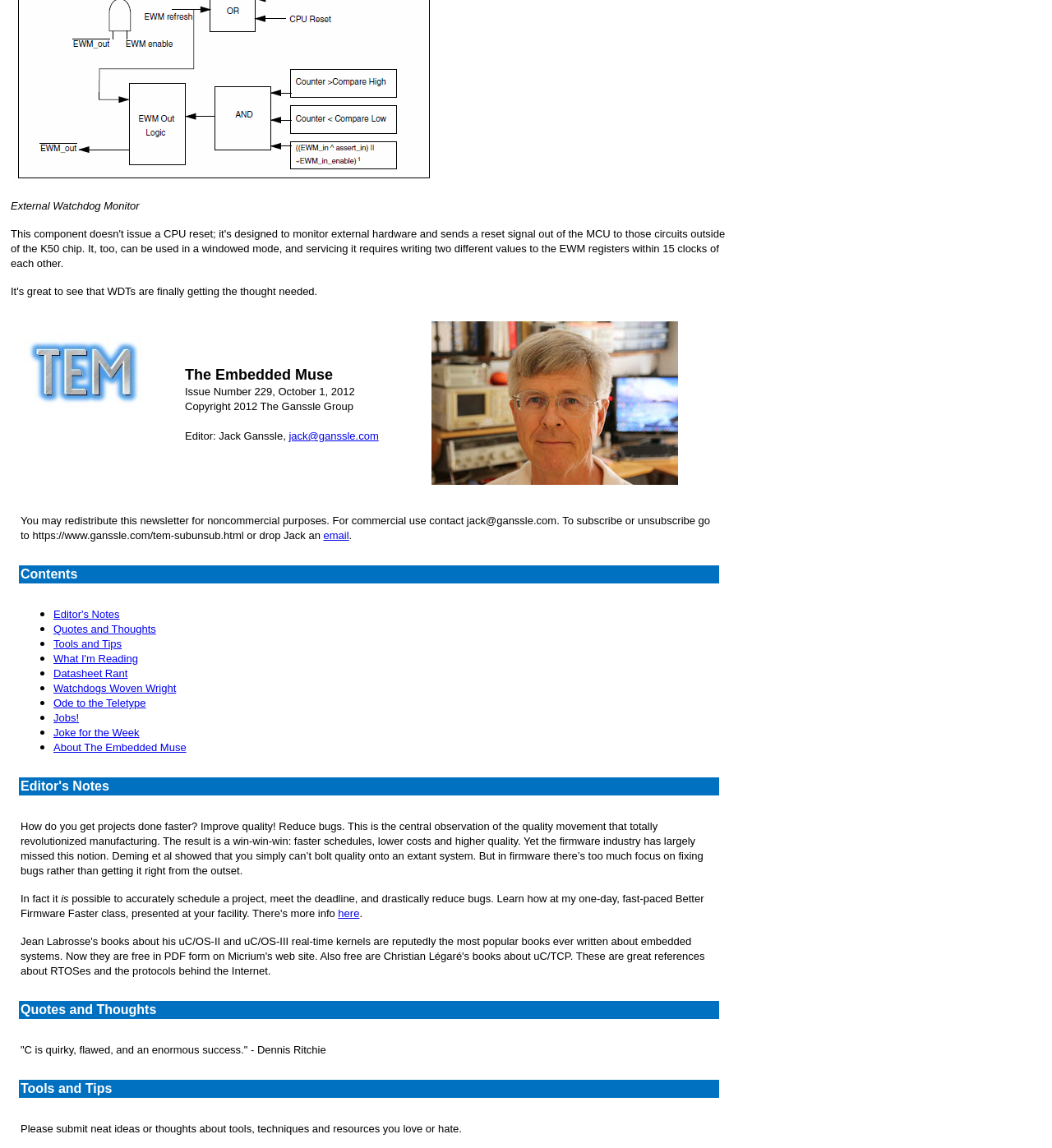Please specify the coordinates of the bounding box for the element that should be clicked to carry out this instruction: "Share on Facebook". The coordinates must be four float numbers between 0 and 1, formatted as [left, top, right, bottom].

None